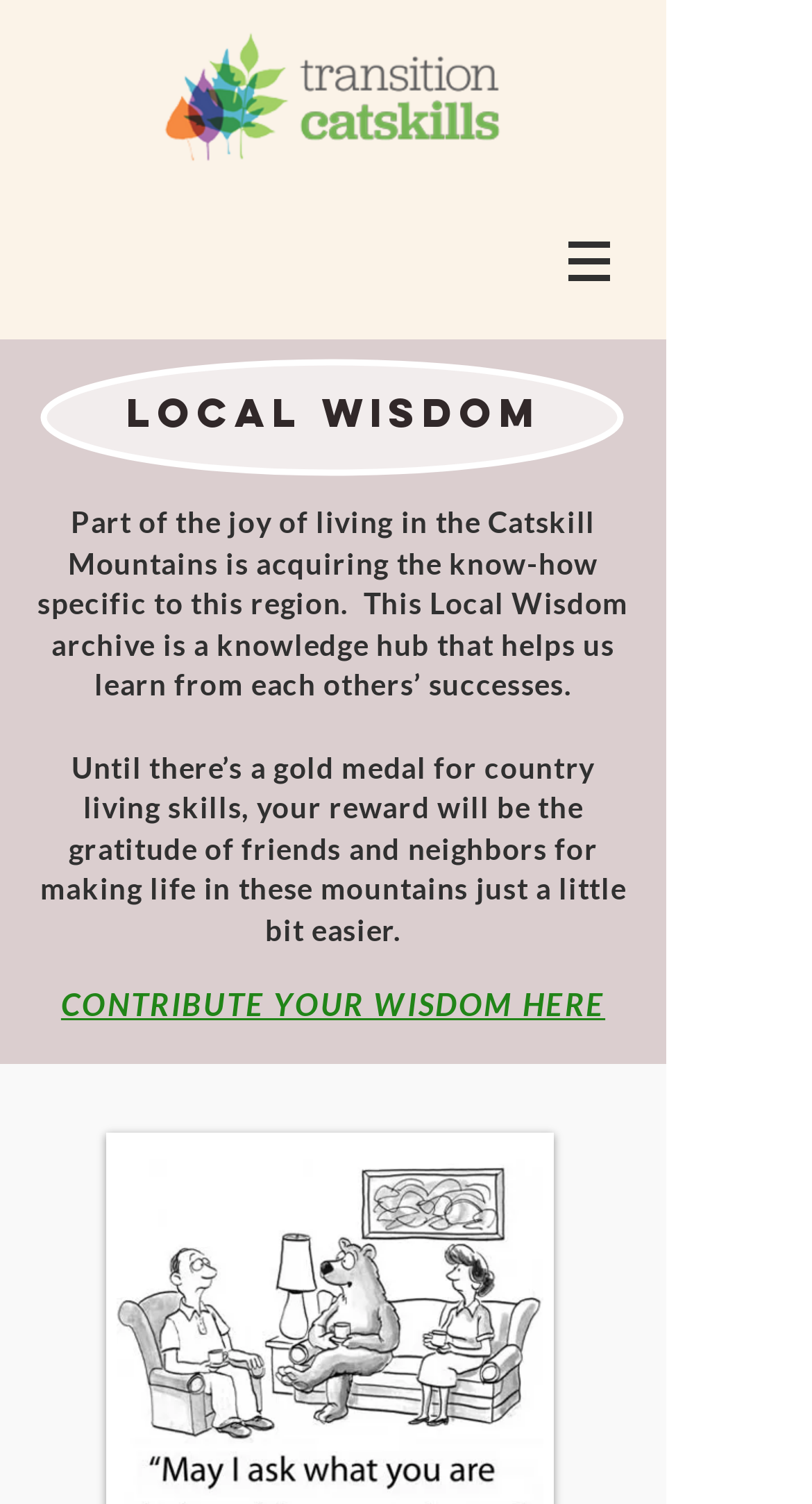Explain the contents of the webpage comprehensively.

The webpage is titled "Local Wisdom | Transition" and features a logo at the top left corner, which is a combination of two images: "just-logo-LEAVES.jpg" and "TC-logo-sm-stacked.png". 

To the right of the logo, there is a navigation menu labeled "Site" with a button that has a popup menu. The button is accompanied by a small image. 

Below the navigation menu, there is a large heading that reads "LOCAL WISDOM" in the center of the page. 

Underneath the heading, there is a paragraph of text that describes the joy of living in the Catskill Mountains and the purpose of the "Local Wisdom" archive. 

Following this paragraph, there is another block of text that mentions the reward of sharing country living skills with friends and neighbors. 

At the bottom of the page, there is a heading that reads "CONTRIBUTE YOUR WISDOM HERE" with a button of the same name that opens a dialog box when clicked.